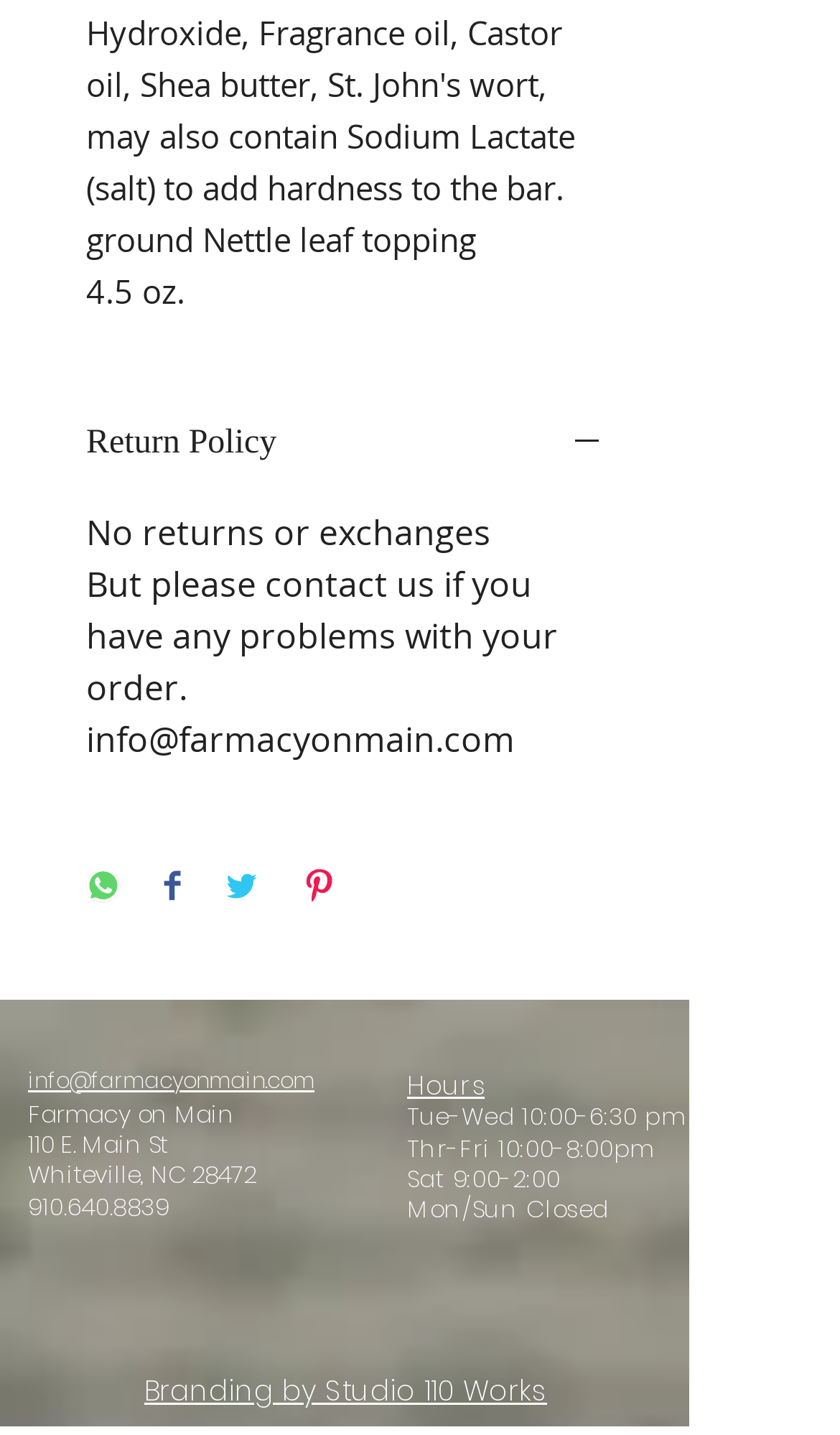Please identify the bounding box coordinates of the element's region that I should click in order to complete the following instruction: "Visit our Facebook page". The bounding box coordinates consist of four float numbers between 0 and 1, i.e., [left, top, right, bottom].

[0.31, 0.901, 0.4, 0.953]